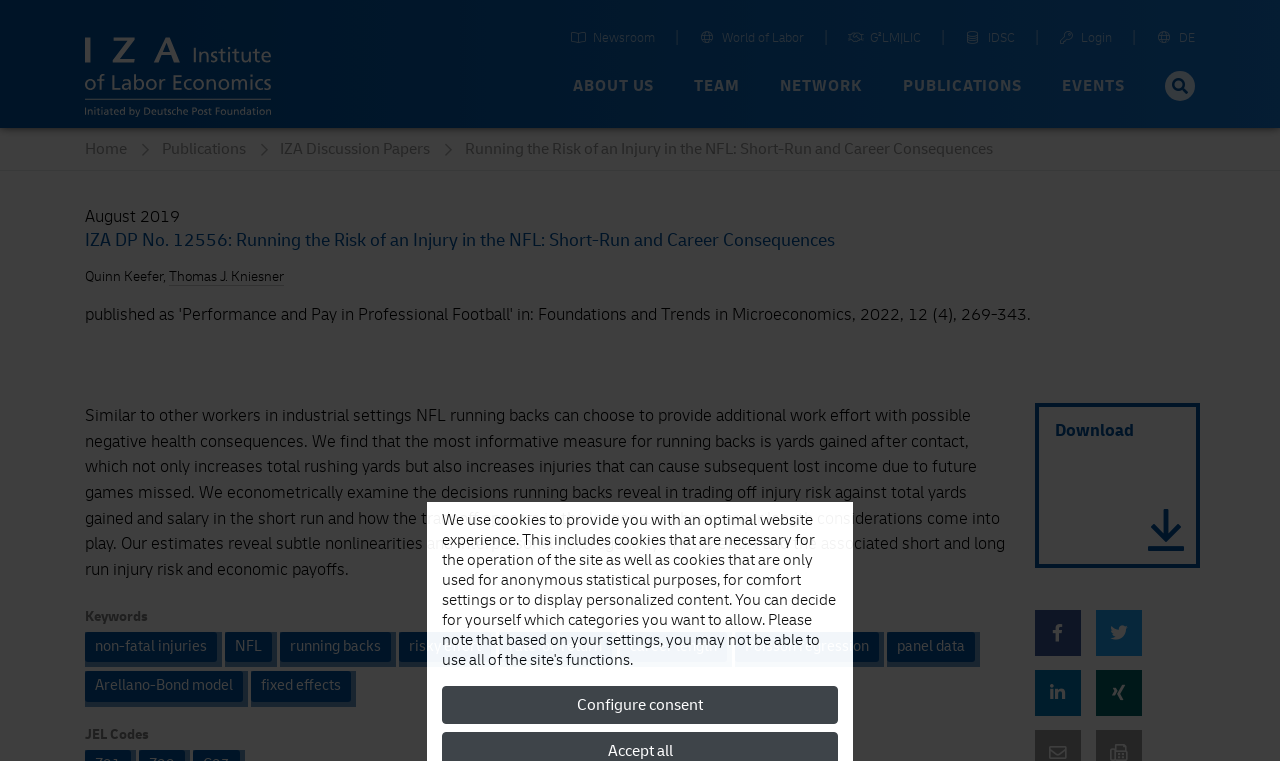Identify the bounding box of the UI element described as follows: "Events". Provide the coordinates as four float numbers in the range of 0 to 1 [left, top, right, bottom].

[0.83, 0.097, 0.879, 0.131]